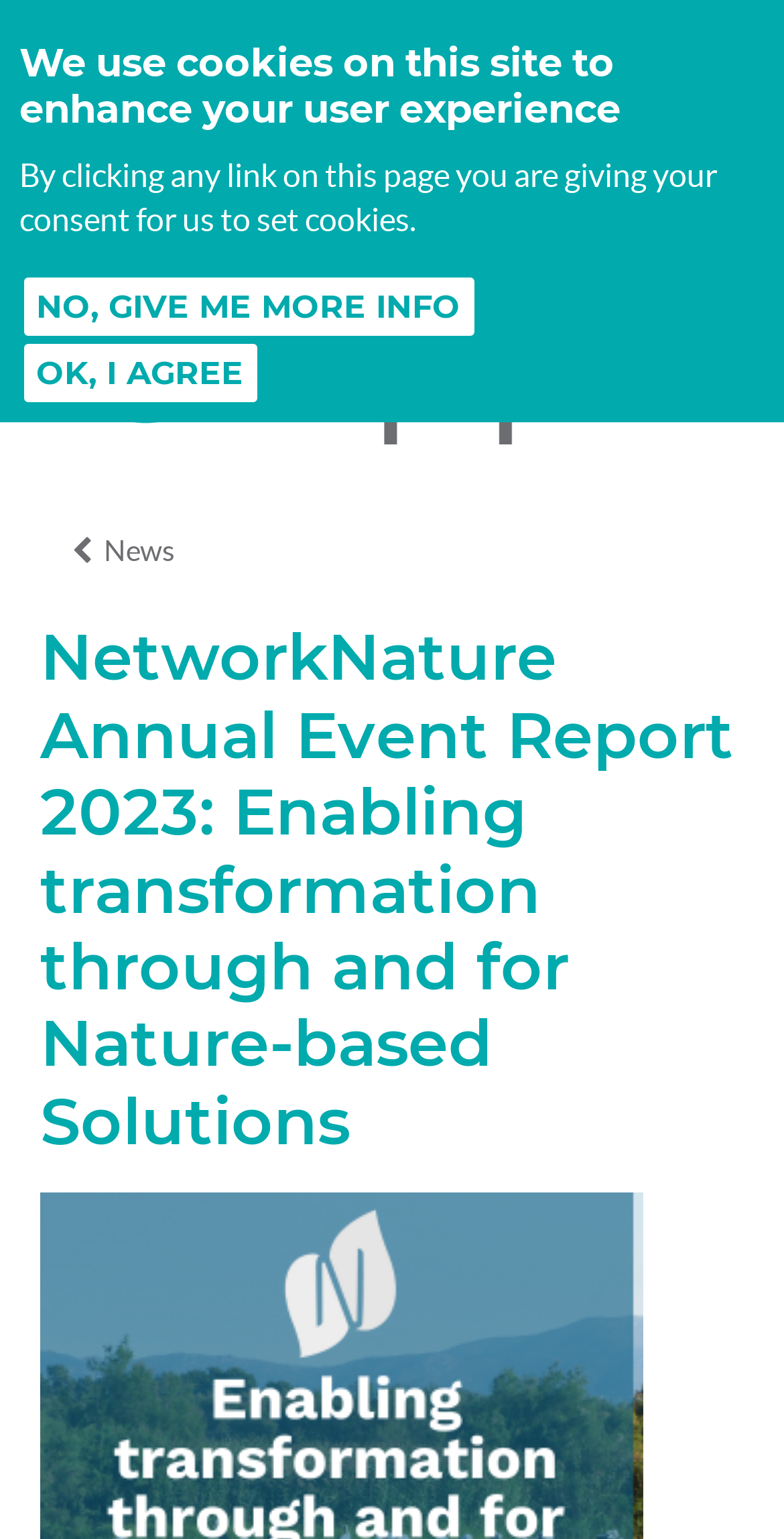How many navigation links are available?
Look at the image and respond to the question as thoroughly as possible.

There are three navigation links available: 'Jump to navigation', 'ASK', and 'JOIN / LOG IN'. These links are located at the top of the page and provide access to different sections of the website.